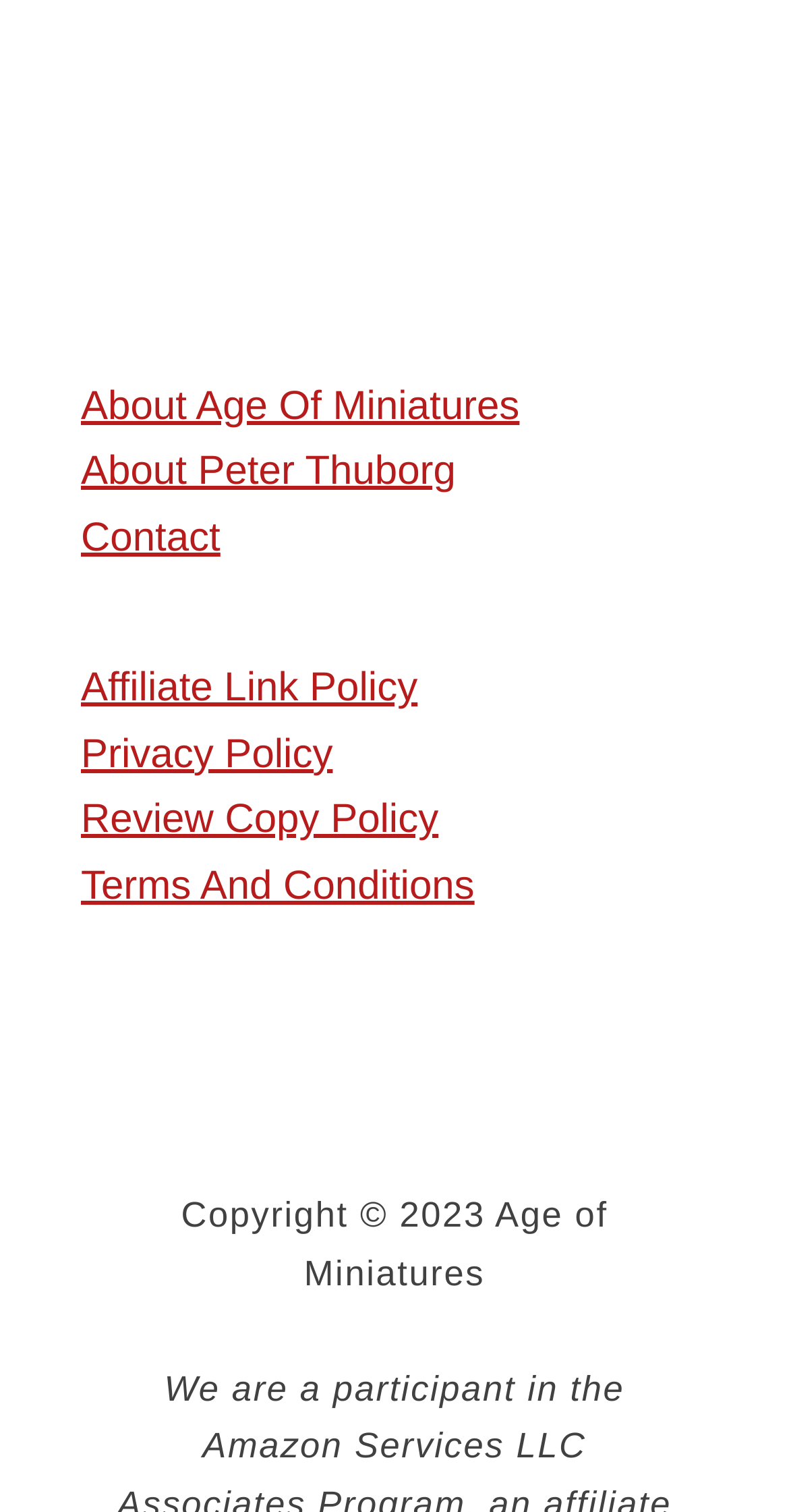Extract the bounding box of the UI element described as: "Business".

None